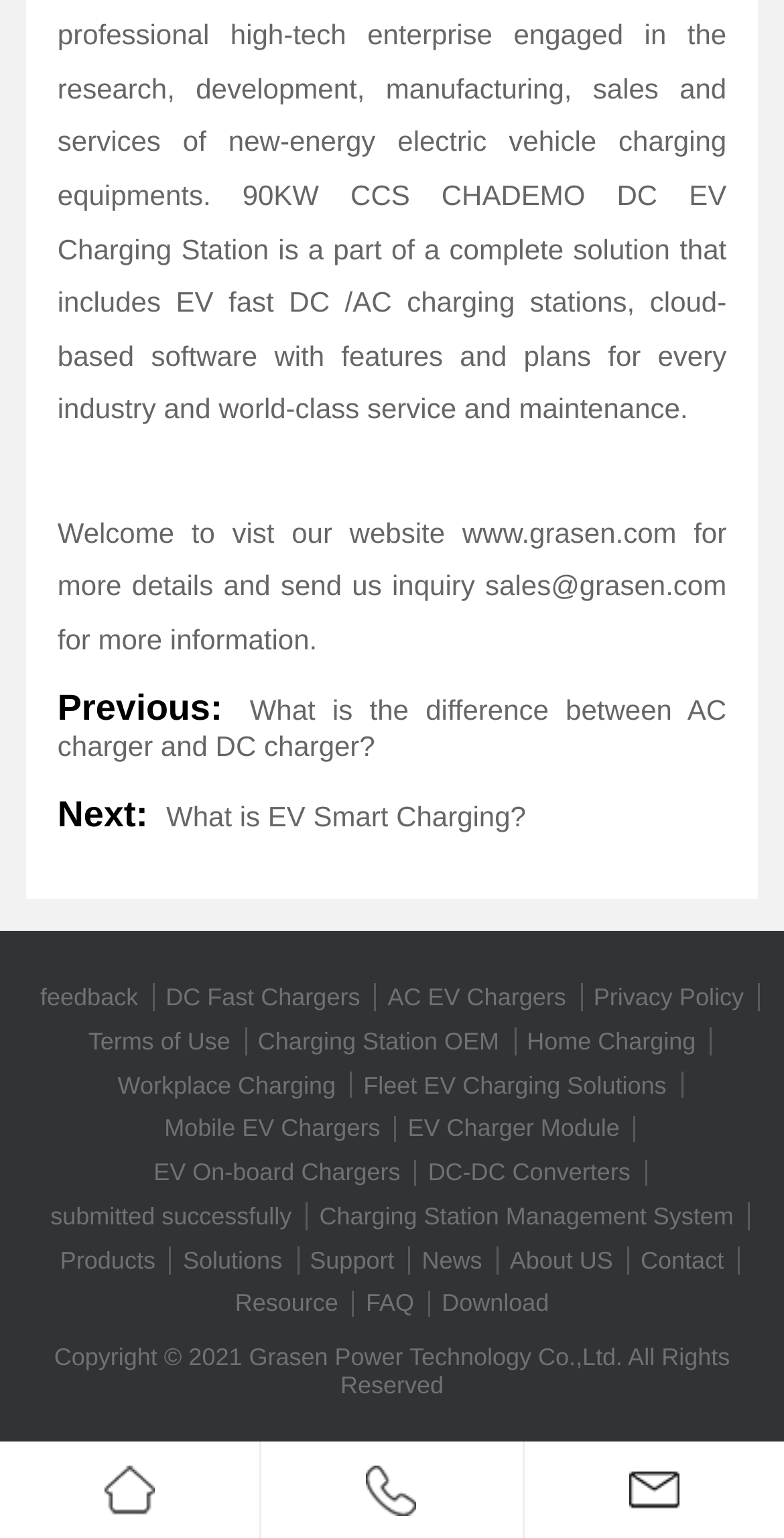Identify and provide the bounding box coordinates of the UI element described: "Charging Station Management System". The coordinates should be formatted as [left, top, right, bottom], with each number being a float between 0 and 1.

[0.407, 0.782, 0.936, 0.8]